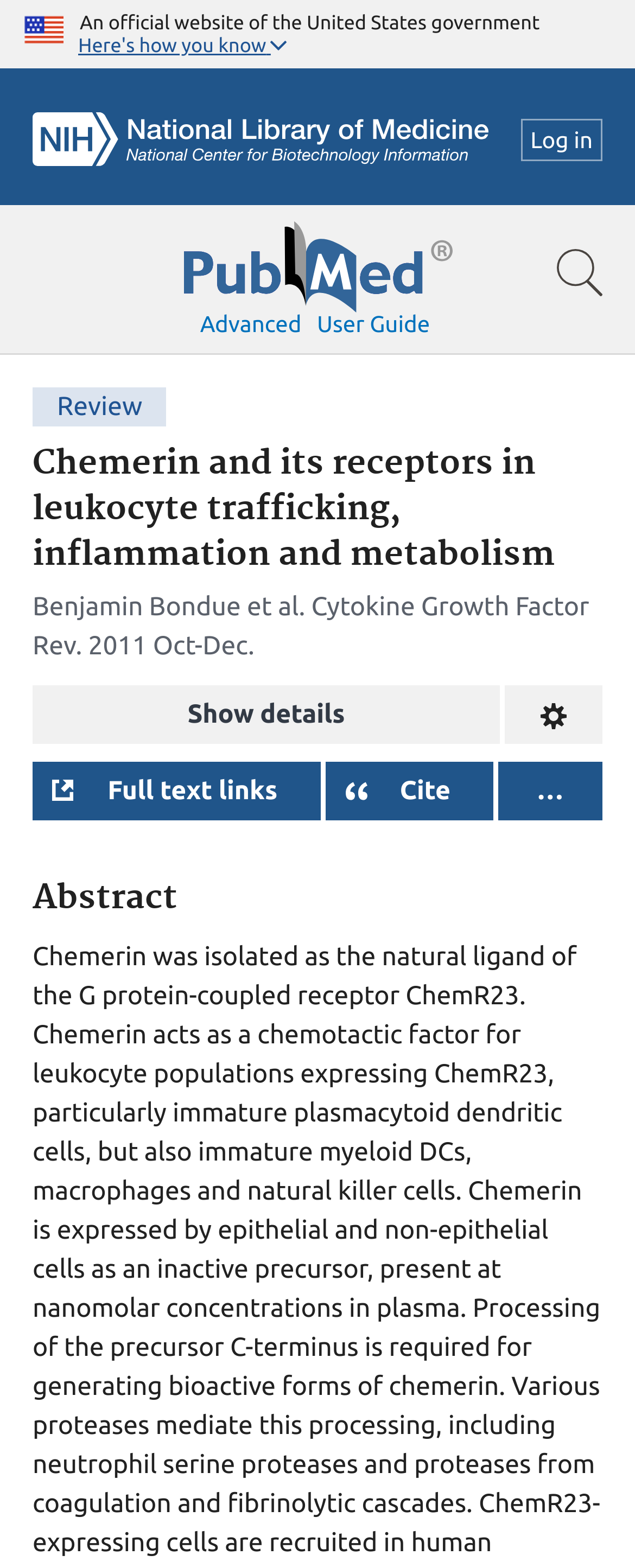Please determine the bounding box coordinates of the element's region to click for the following instruction: "View full article details".

[0.051, 0.437, 0.787, 0.474]